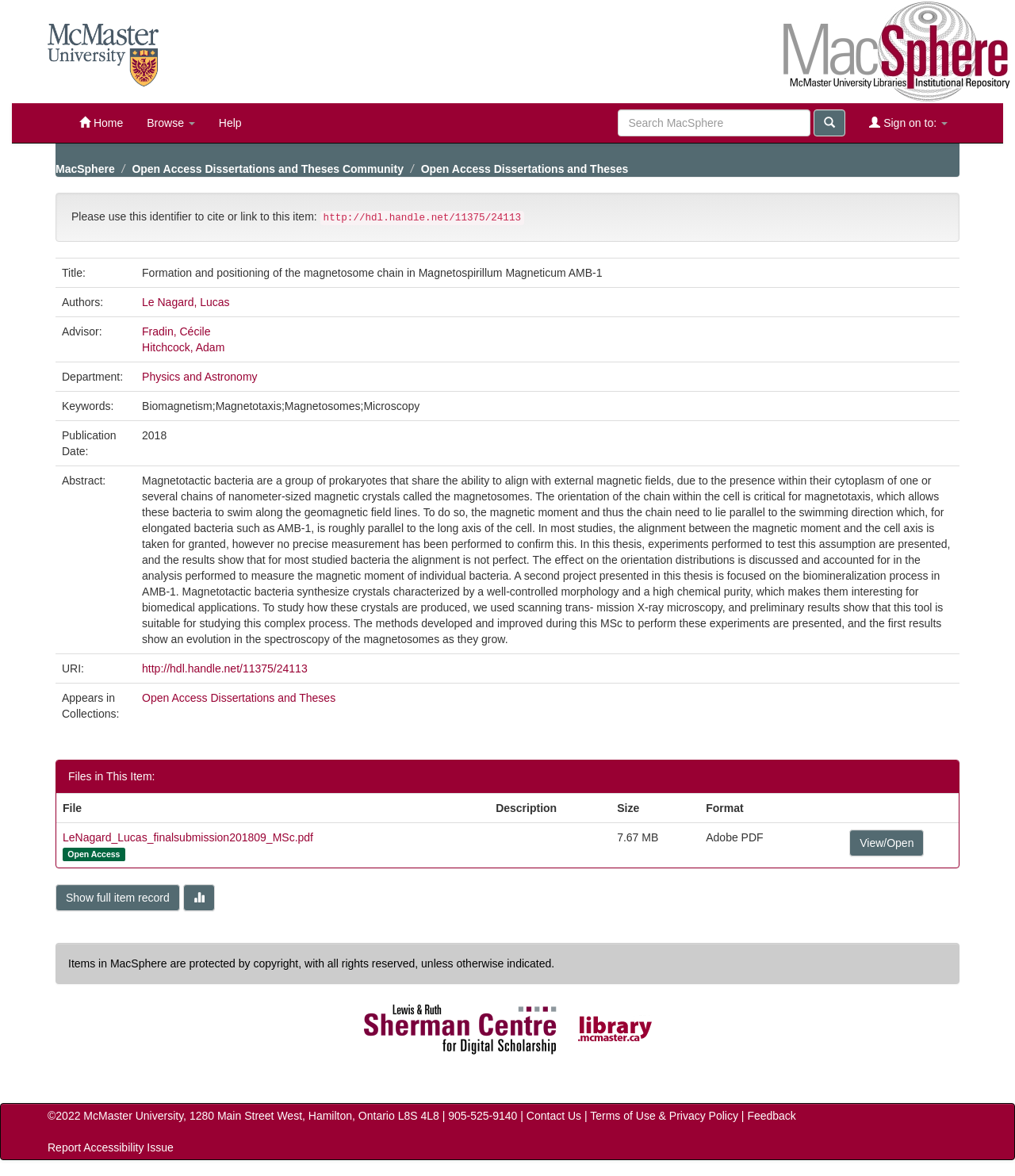What is the department of the author?
Provide a thorough and detailed answer to the question.

I found the department by looking at the table with the gridcells, where the department is mentioned in the second gridcell of the fourth row.